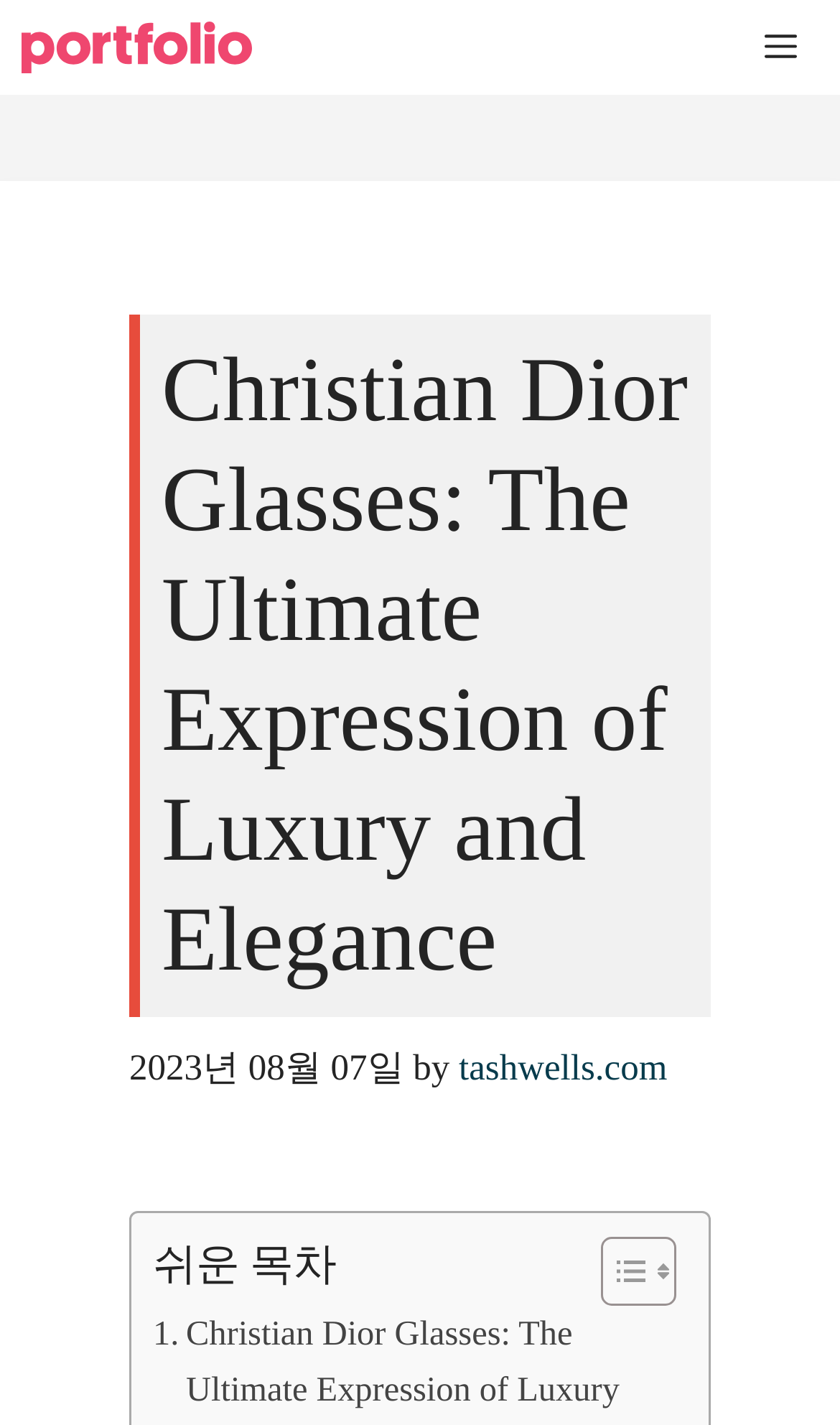Carefully observe the image and respond to the question with a detailed answer:
What is the date of the article?

I found the date of the article by looking at the time element in the header section, which contains the text '2023년 08월 07일'.